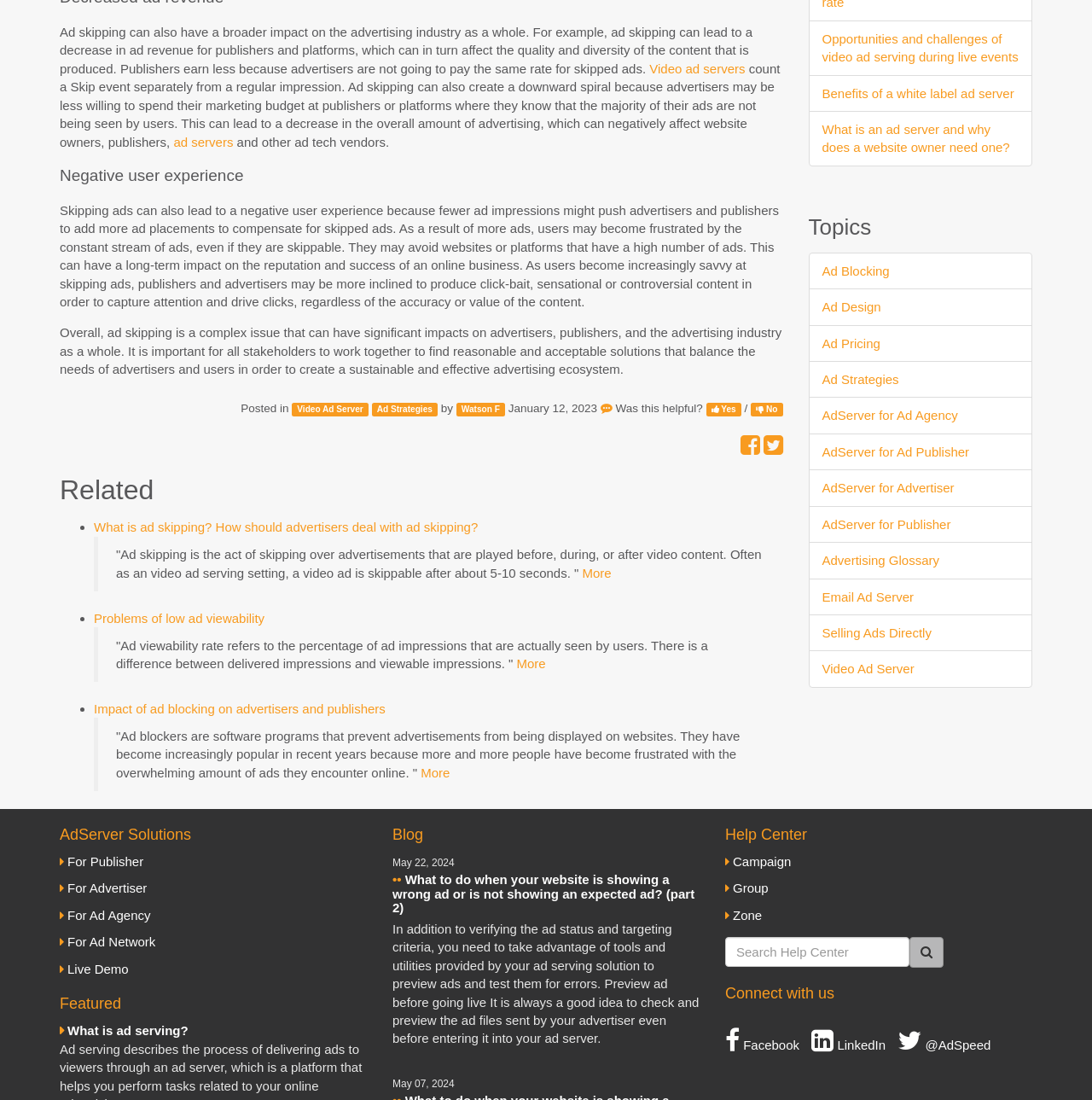From the webpage screenshot, identify the region described by AdServer for Advertiser. Provide the bounding box coordinates as (top-left x, top-left y, bottom-right x, bottom-right y), with each value being a floating point number between 0 and 1.

[0.753, 0.437, 0.874, 0.45]